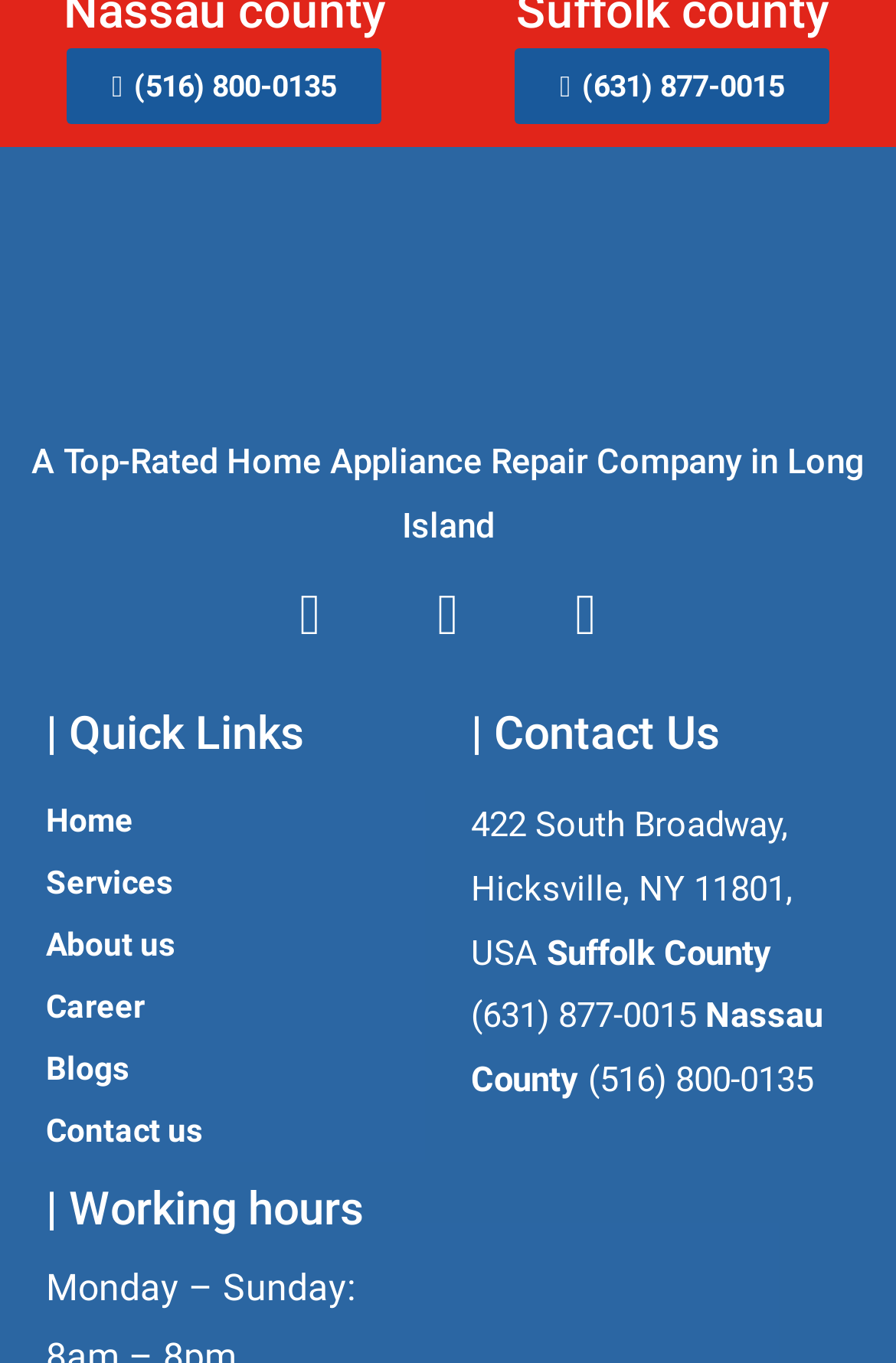Identify the bounding box coordinates for the element you need to click to achieve the following task: "Visit the Facebook page". Provide the bounding box coordinates as four float numbers between 0 and 1, in the form [left, top, right, bottom].

[0.59, 0.411, 0.718, 0.495]